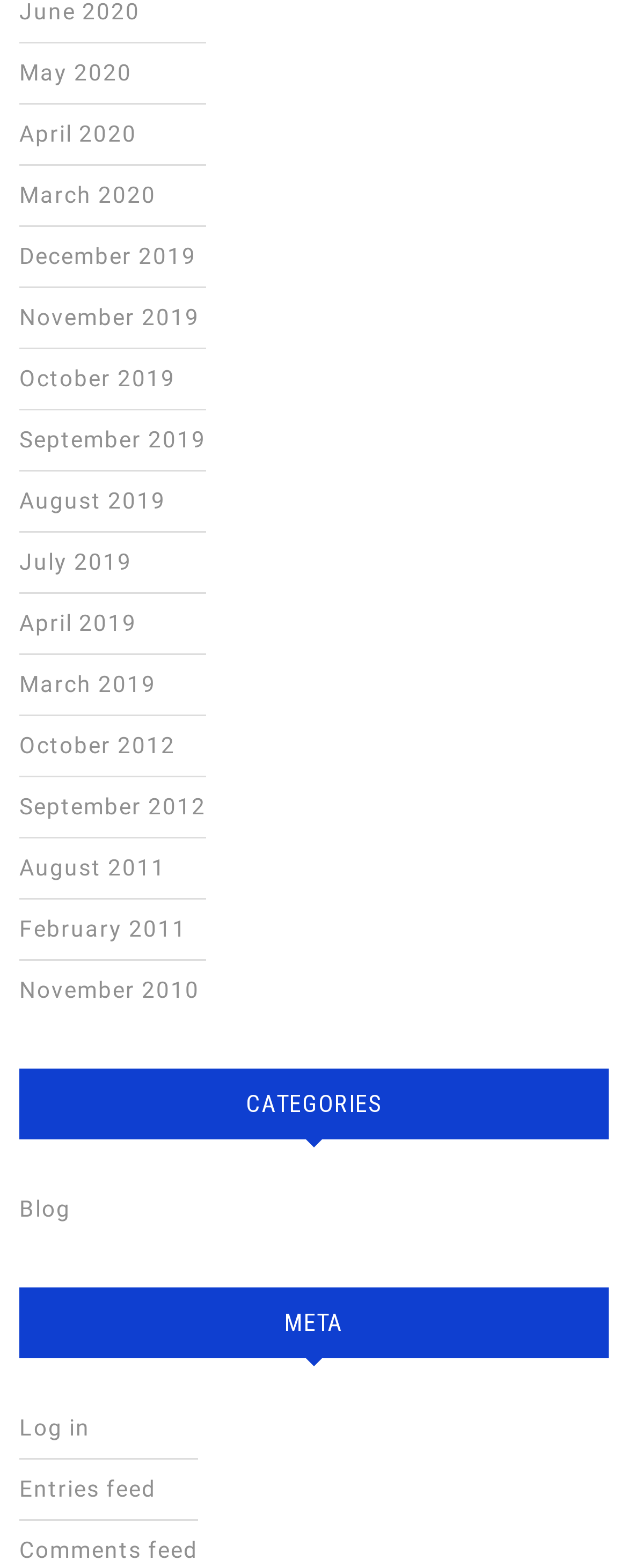Identify the bounding box coordinates of the clickable region to carry out the given instruction: "Visit Triangula Capital's homepage".

None